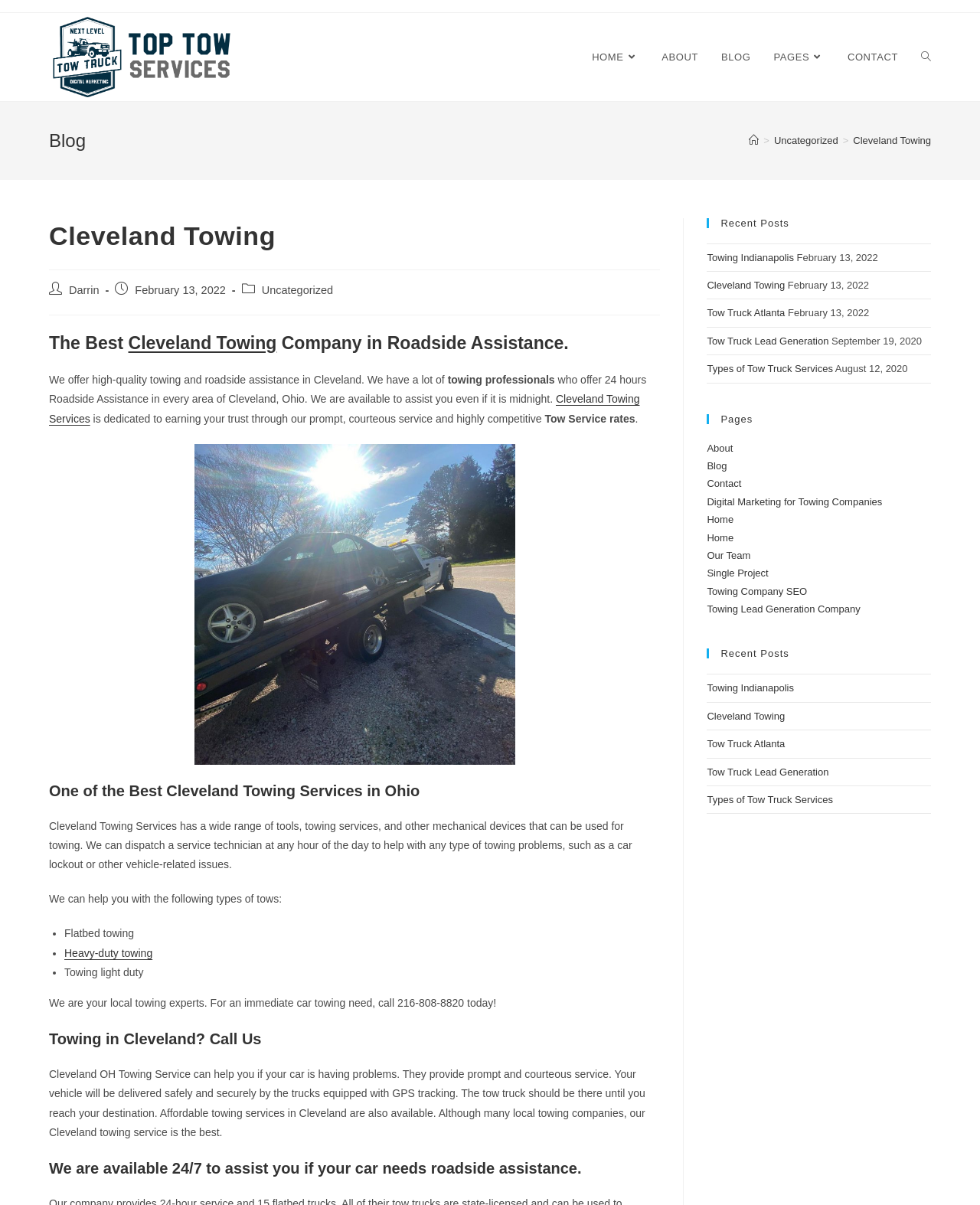Please determine the bounding box coordinates for the element with the description: "HOME".

[0.592, 0.011, 0.663, 0.084]